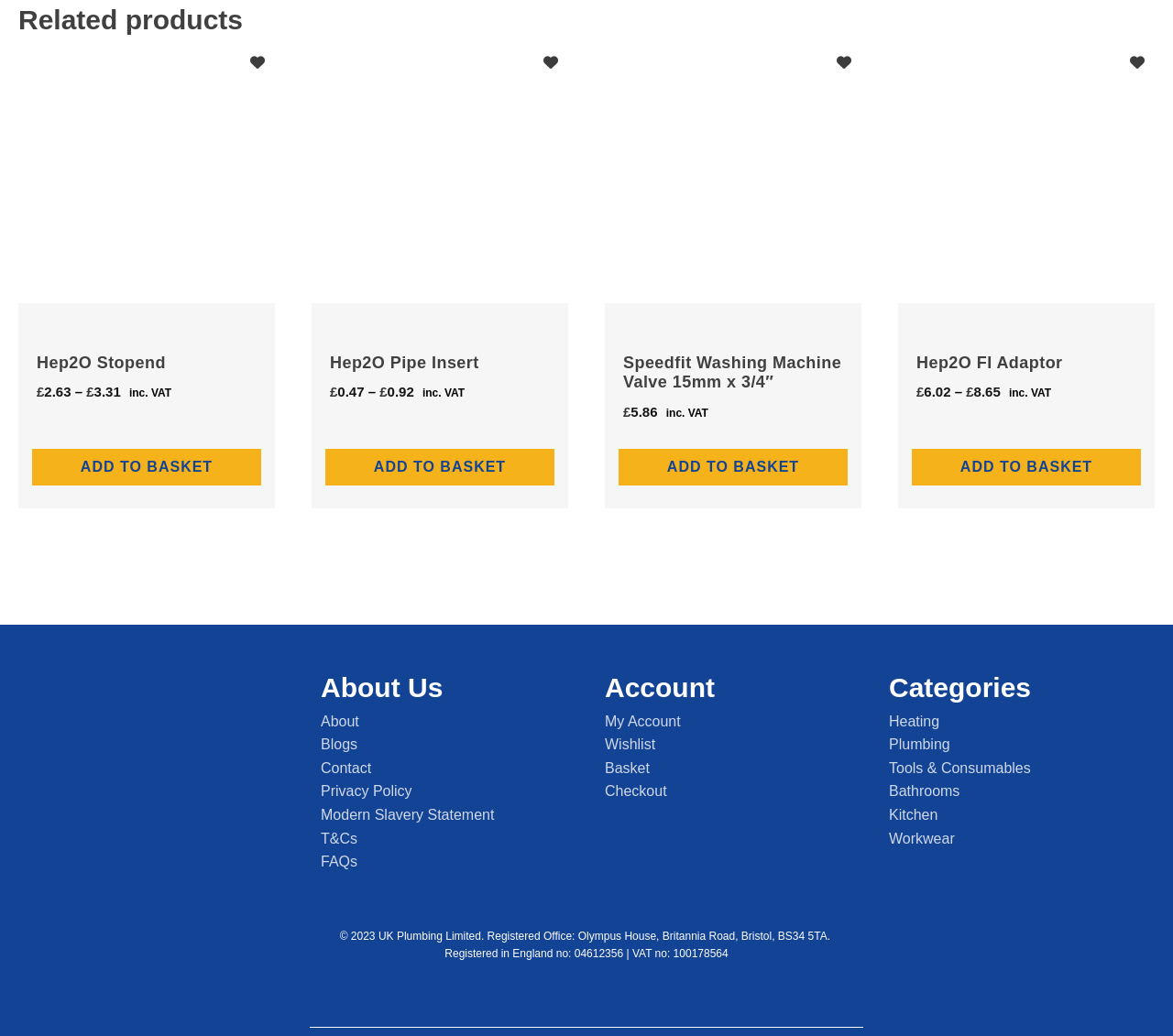Please reply to the following question with a single word or a short phrase:
What is the company name of the website owner?

UK Plumbing Limited